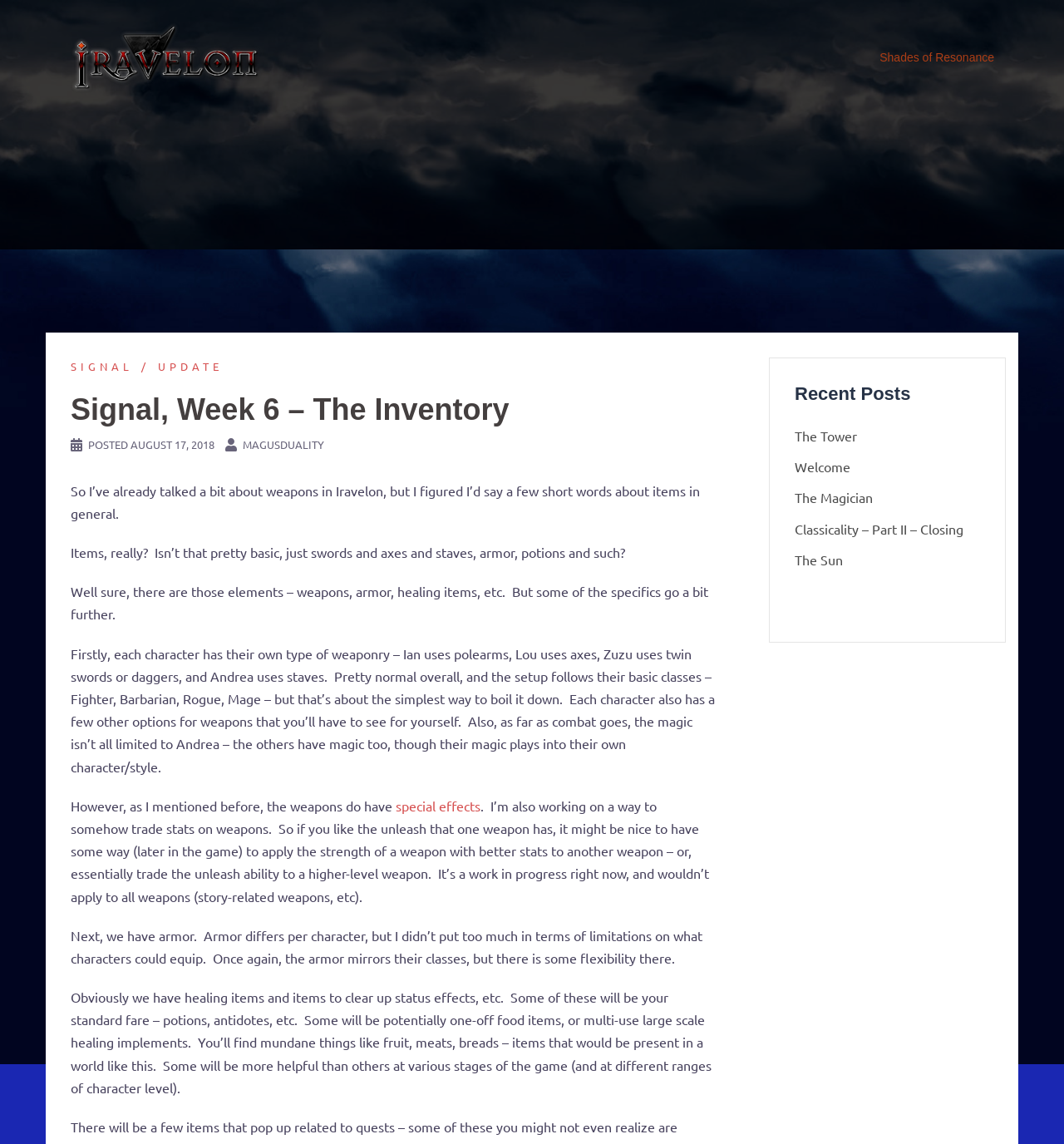Identify the bounding box coordinates of the area that should be clicked in order to complete the given instruction: "Read the post dated 'AUGUST 17, 2018'". The bounding box coordinates should be four float numbers between 0 and 1, i.e., [left, top, right, bottom].

[0.123, 0.382, 0.202, 0.395]